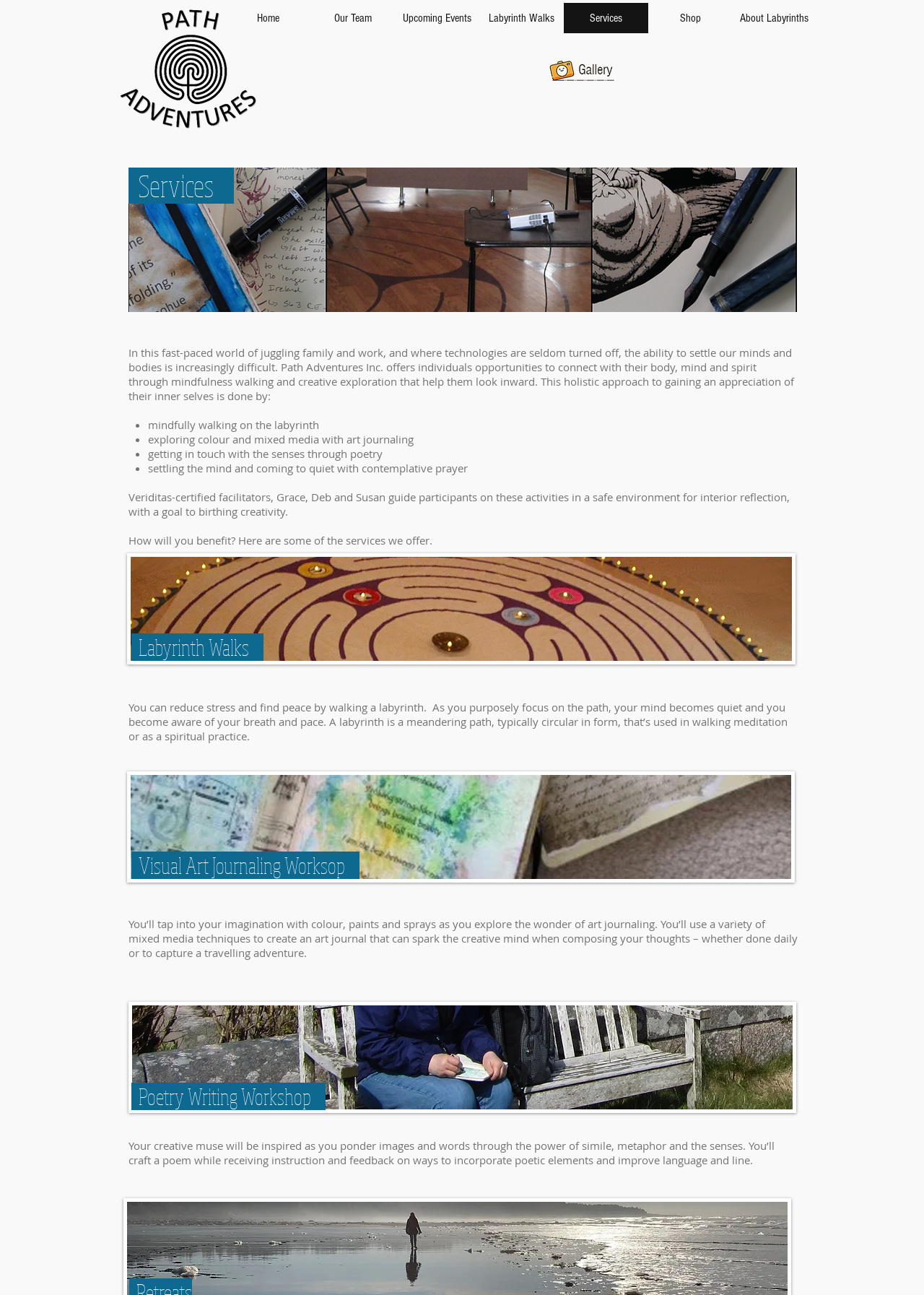Describe the webpage meticulously, covering all significant aspects.

The webpage is about Path Adventures, a service that offers mindfulness and creative exploration activities. At the top left corner, there is a logo image of PA-Logo_sml.png. Below the logo, there is a navigation bar with links to different pages, including Home, Our Team, Upcoming Events, Labyrinth Walks, Services, Shop, and About Labyrinths.

On the right side of the navigation bar, there is a small image of gallery.png. Below this image, there is a social bar with an image of Picture3.png. The main content of the page starts with a heading "Services" followed by a paragraph of text that describes the services offered by Path Adventures, including mindfulness walking and creative exploration.

The text is divided into bullet points, each describing a specific activity, such as mindfully walking on the labyrinth, exploring color and mixed media with art journaling, getting in touch with the senses through poetry, and settling the mind and coming to quiet with contemplative prayer.

Below the bullet points, there is a paragraph of text that describes the benefits of these activities, led by Veriditas-certified facilitators. The page then showcases three specific services: Labyrinth Walks, Visual Art Journaling Workshop, and Poetry Writing Workshop. Each service is described with a heading, a paragraph of text, and an accompanying image. The images are placed to the right of the corresponding text, and the headings are centered above the text.